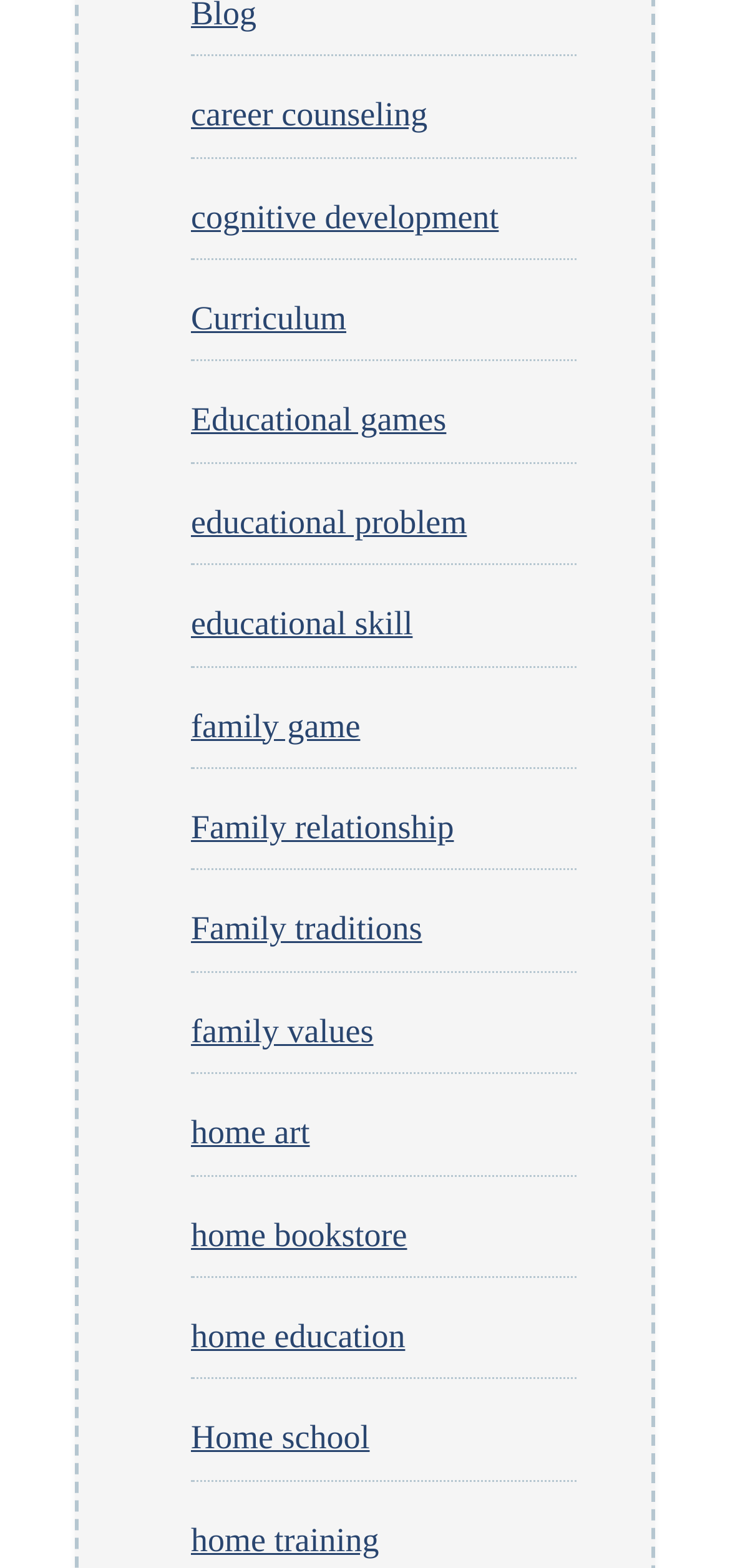Use a single word or phrase to answer the question:
Are 'home education' and 'Home school' listed consecutively?

Yes